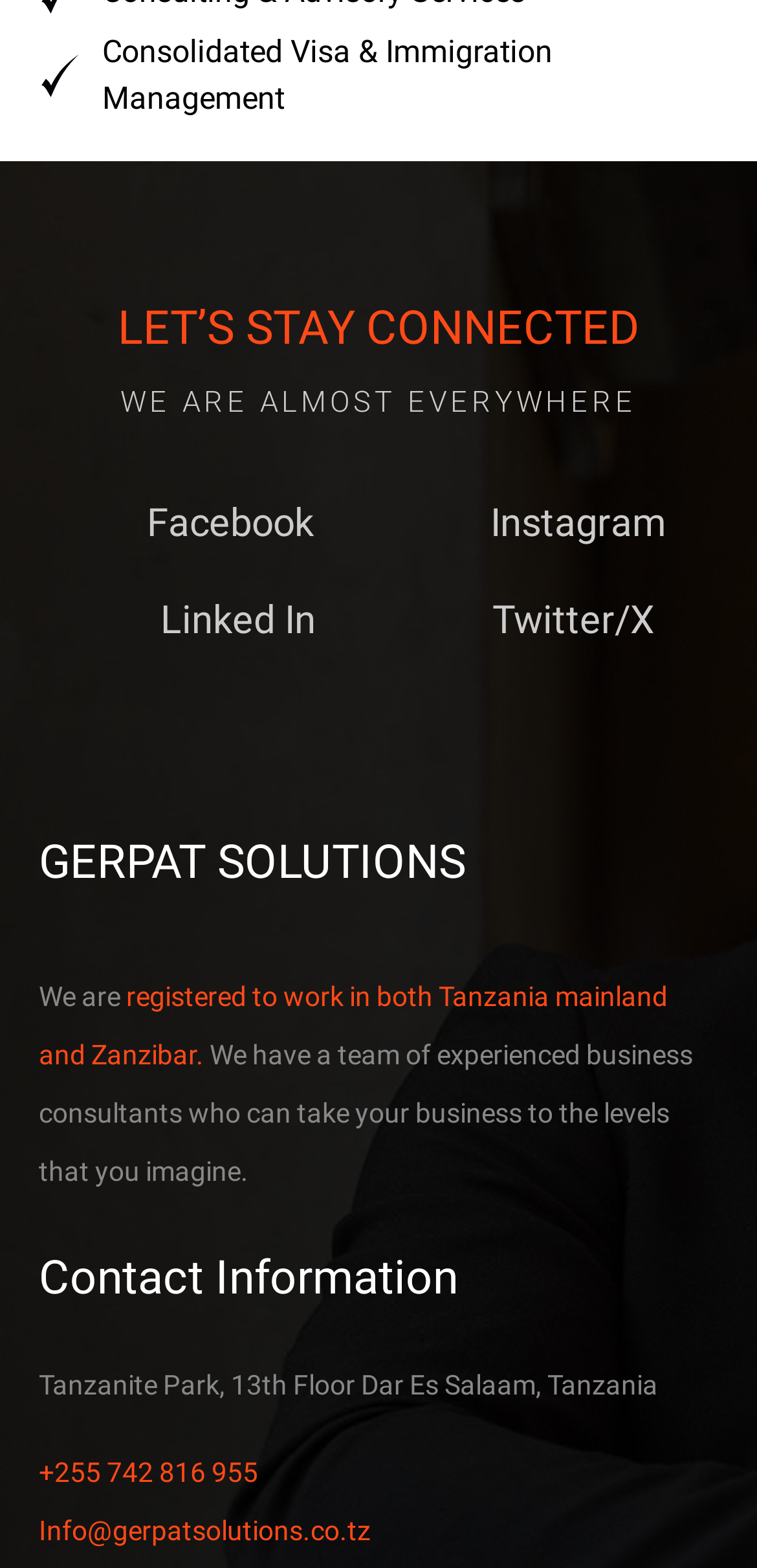Find the bounding box coordinates for the HTML element described as: "". The coordinates should consist of four float values between 0 and 1, i.e., [left, top, right, bottom].

None